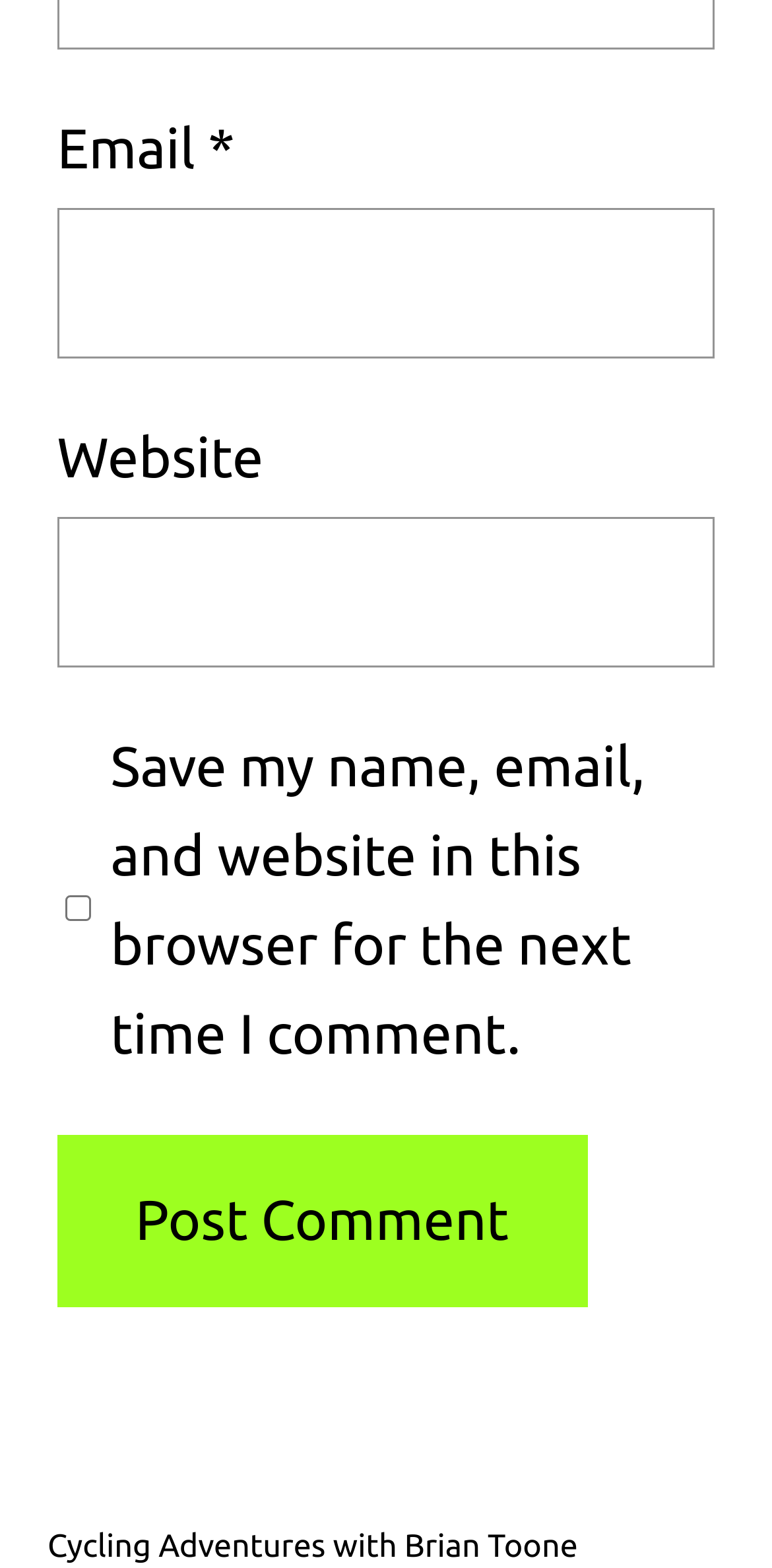What is the button 'Post Comment' used for?
Based on the visual content, answer with a single word or a brief phrase.

Submit comment